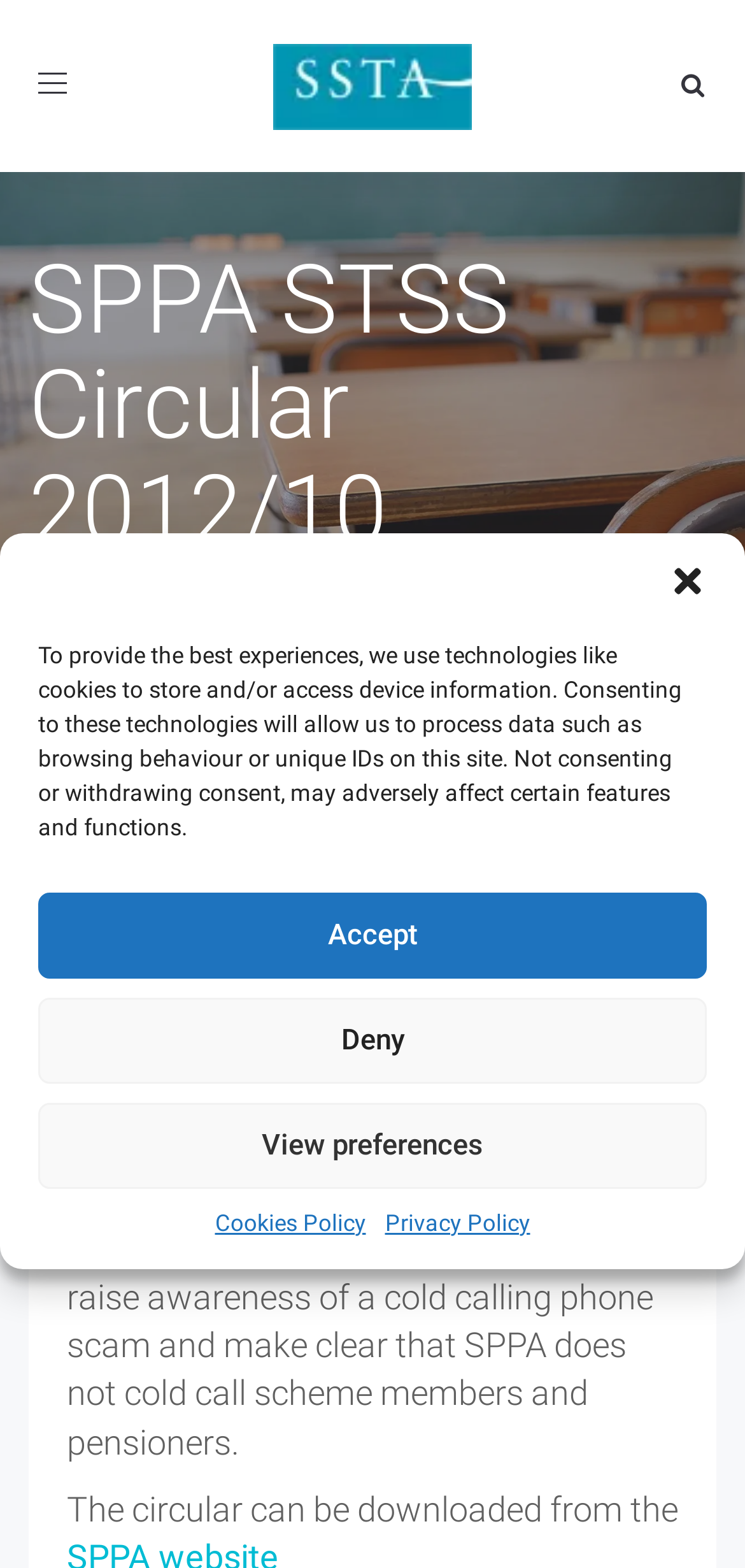Provide a comprehensive description of the webpage.

This webpage is about a circular issued by the SPPA (Scottish Public Pensions Agency) regarding a cold calling phone scam. At the top of the page, there is a navigation menu with a toggle button on the left and links to "Home", "Pensions", and "Join the SSTA" on the right. Below the navigation menu, there is a heading that reads "SPPA STSS Circular 2012/10" in a large font size.

On the top-right corner of the page, there is a dialog box with a title "Manage Consent" that provides information about the use of cookies and technologies to store and access device information. The dialog box has buttons to "Accept", "Deny", or "View preferences" and links to "Cookies Policy" and "Privacy Policy".

Below the dialog box, there is a large heading that reads "SPPA STSS Circular 2012/10" again, followed by a paragraph of text that explains the purpose of the circular, which is to raise awareness of a cold calling phone scam and to clarify that SPPA does not cold call scheme members and pensioners. The text also mentions that the circular can be downloaded from the website.

There are two images on the page, one is the logo of the Scottish Secondary Teachers' Association, and the other is an image with the text "Join the SSTA". The page has a clean and simple layout, with a focus on providing information about the circular and the SPPA's stance on cold calling.